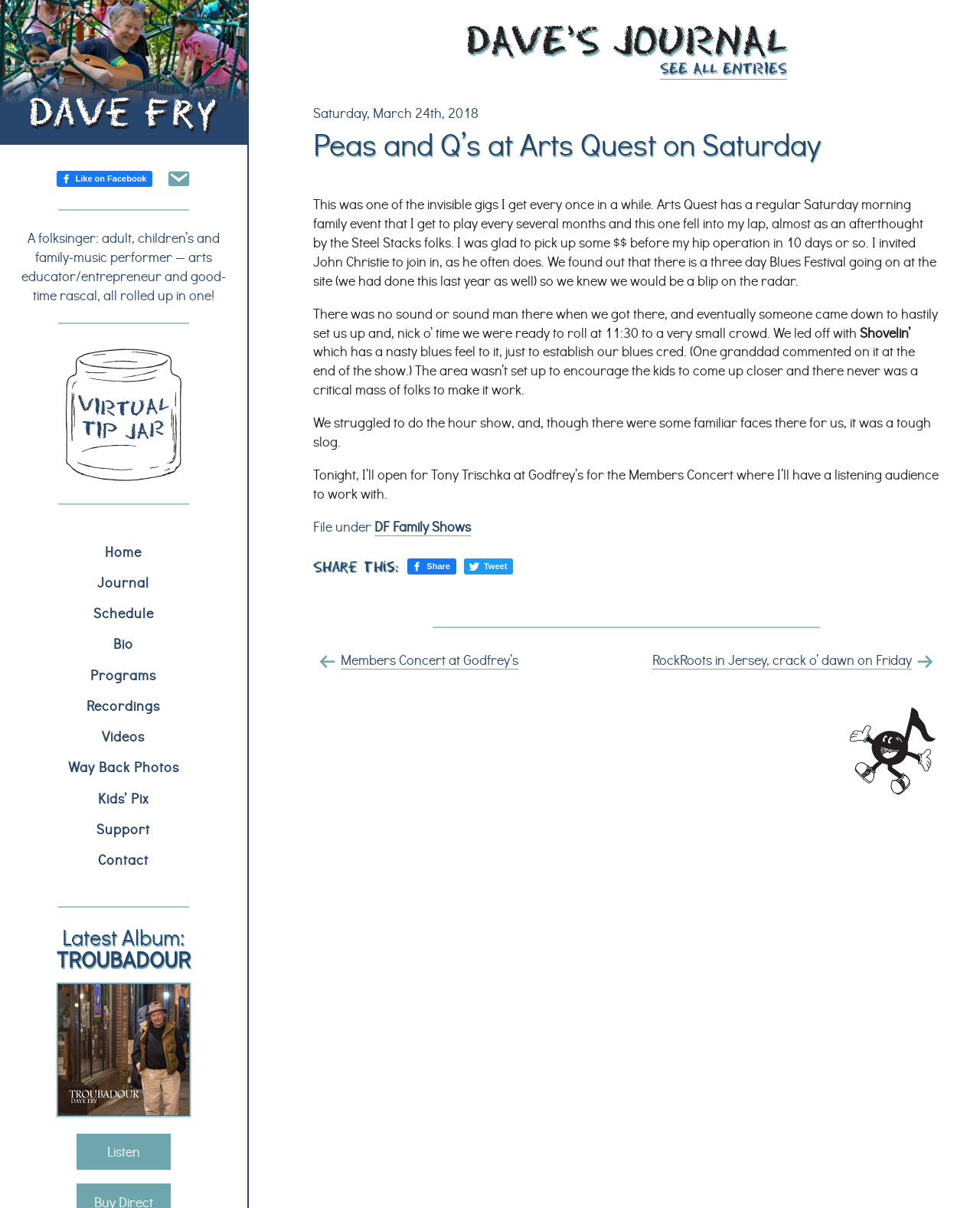Identify the bounding box coordinates of the clickable region to carry out the given instruction: "Listen to the album".

[0.078, 0.938, 0.174, 0.968]